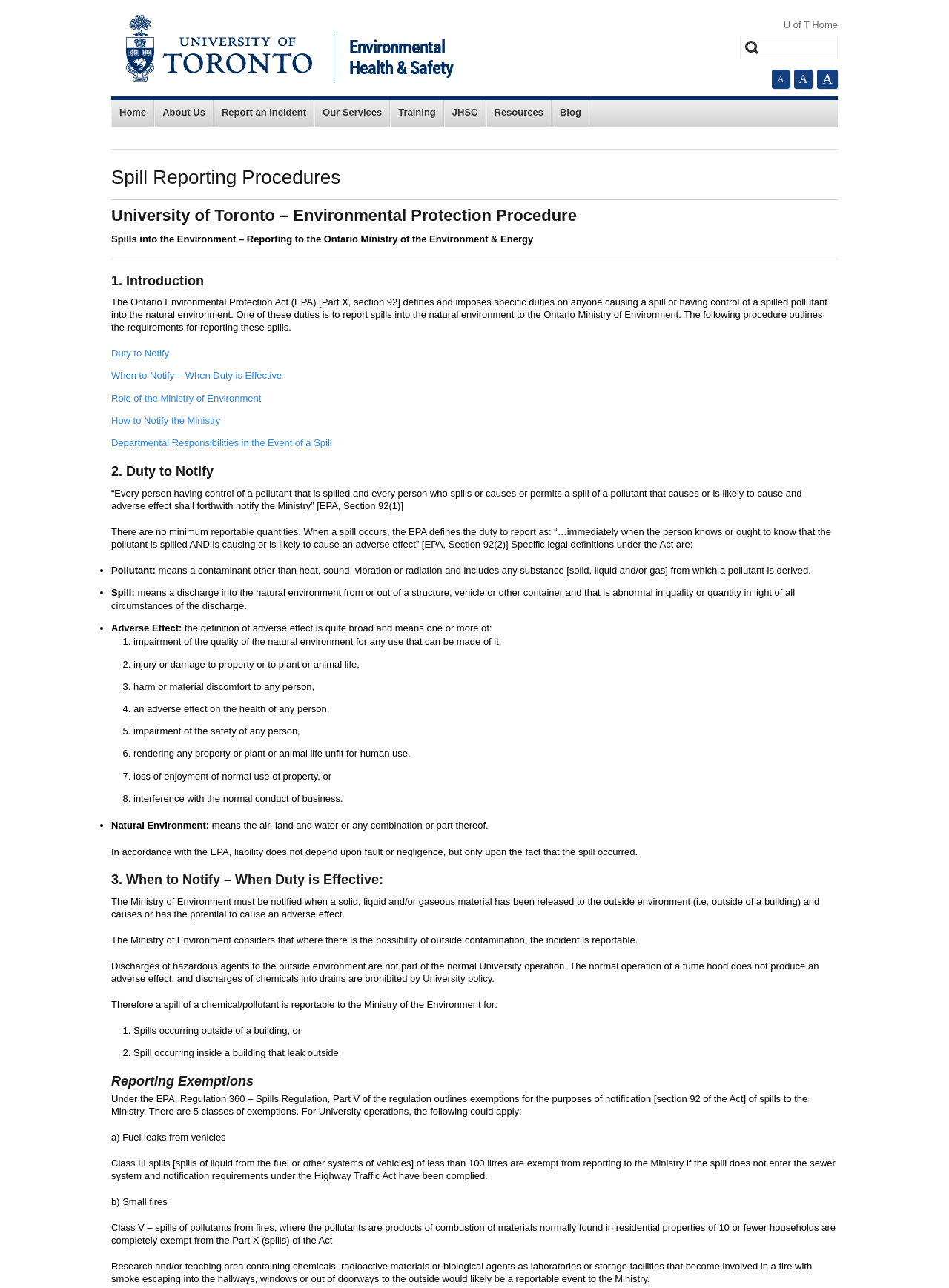Determine the main headline of the webpage and provide its text.

Environmental Health & Safety